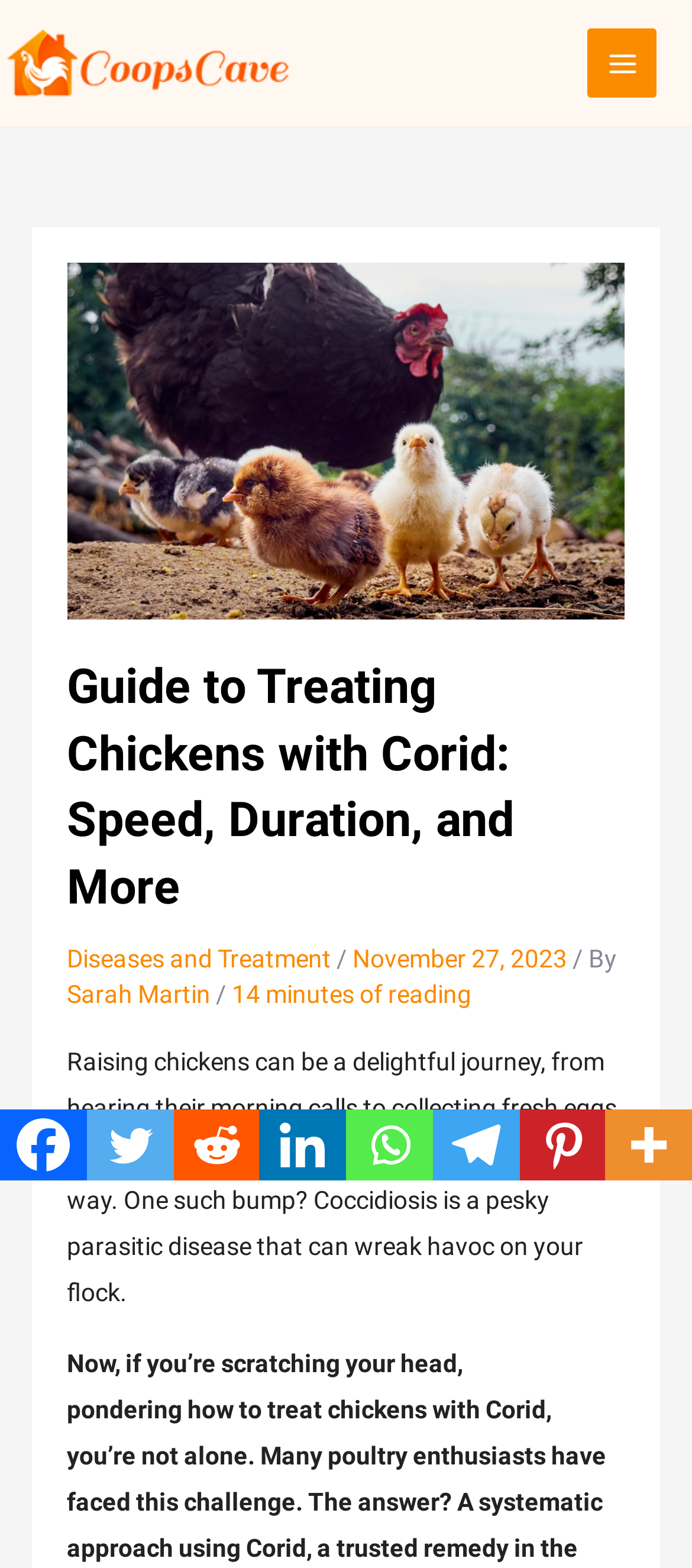Based on the image, please elaborate on the answer to the following question:
What is the disease mentioned in the article?

I found the disease mentioned in the article by reading the first paragraph, which says 'Coccidiosis is a pesky parasitic disease that can wreak havoc on your flock'.